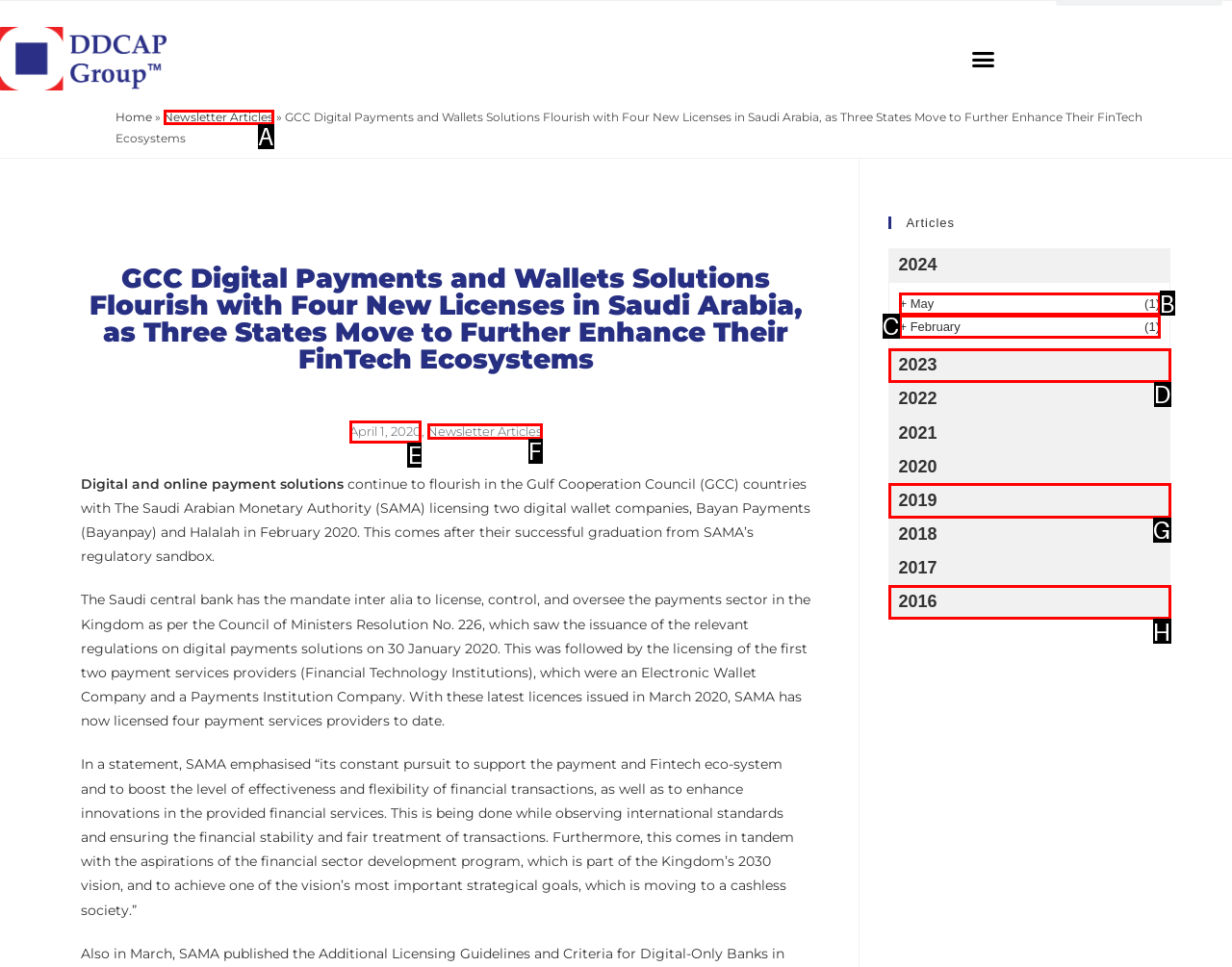Point out the HTML element I should click to achieve the following: View 'April 1, 2020' article Reply with the letter of the selected element.

E